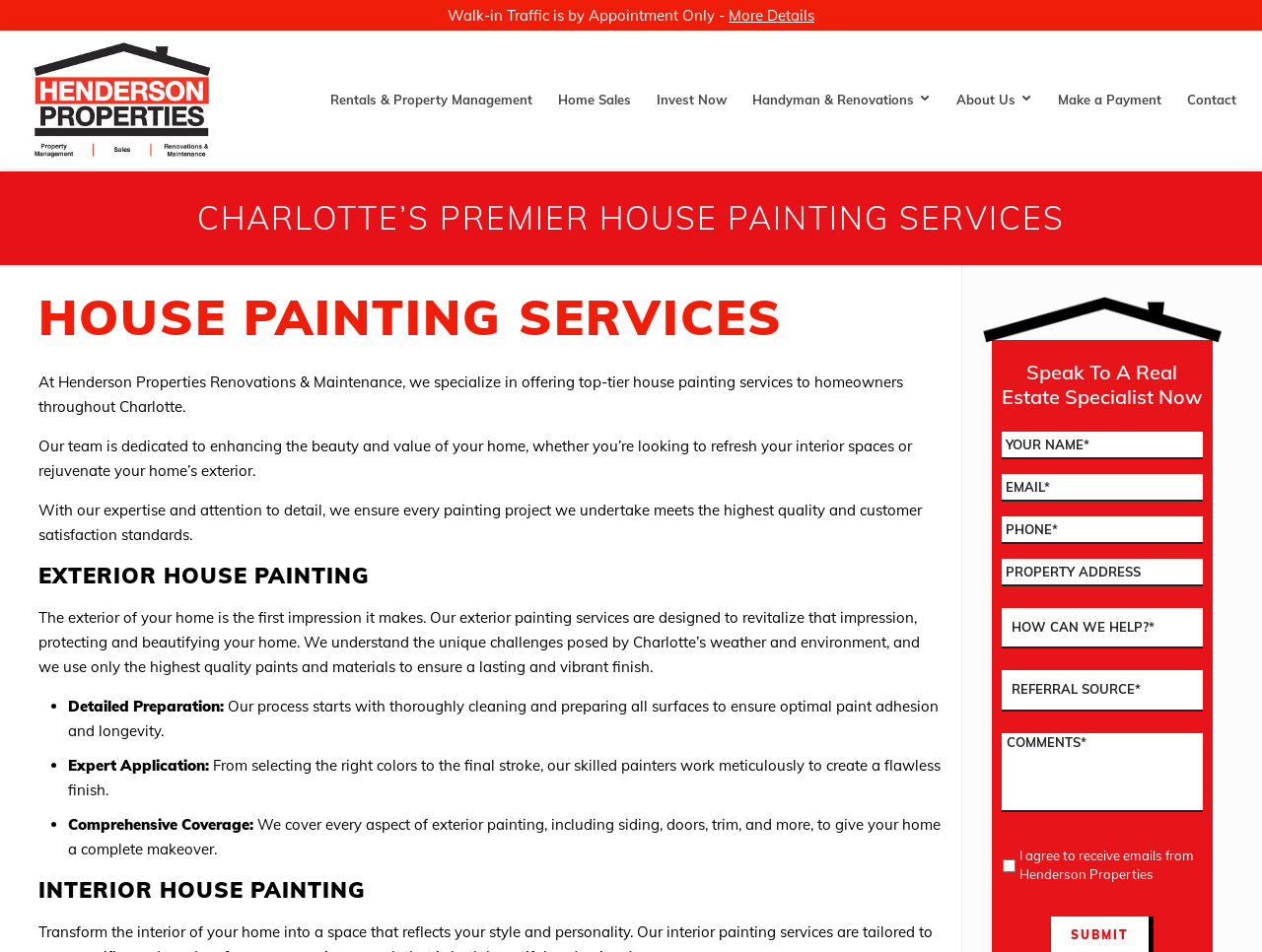What type of services does Henderson Properties offer?
Refer to the image and provide a one-word or short phrase answer.

House painting services